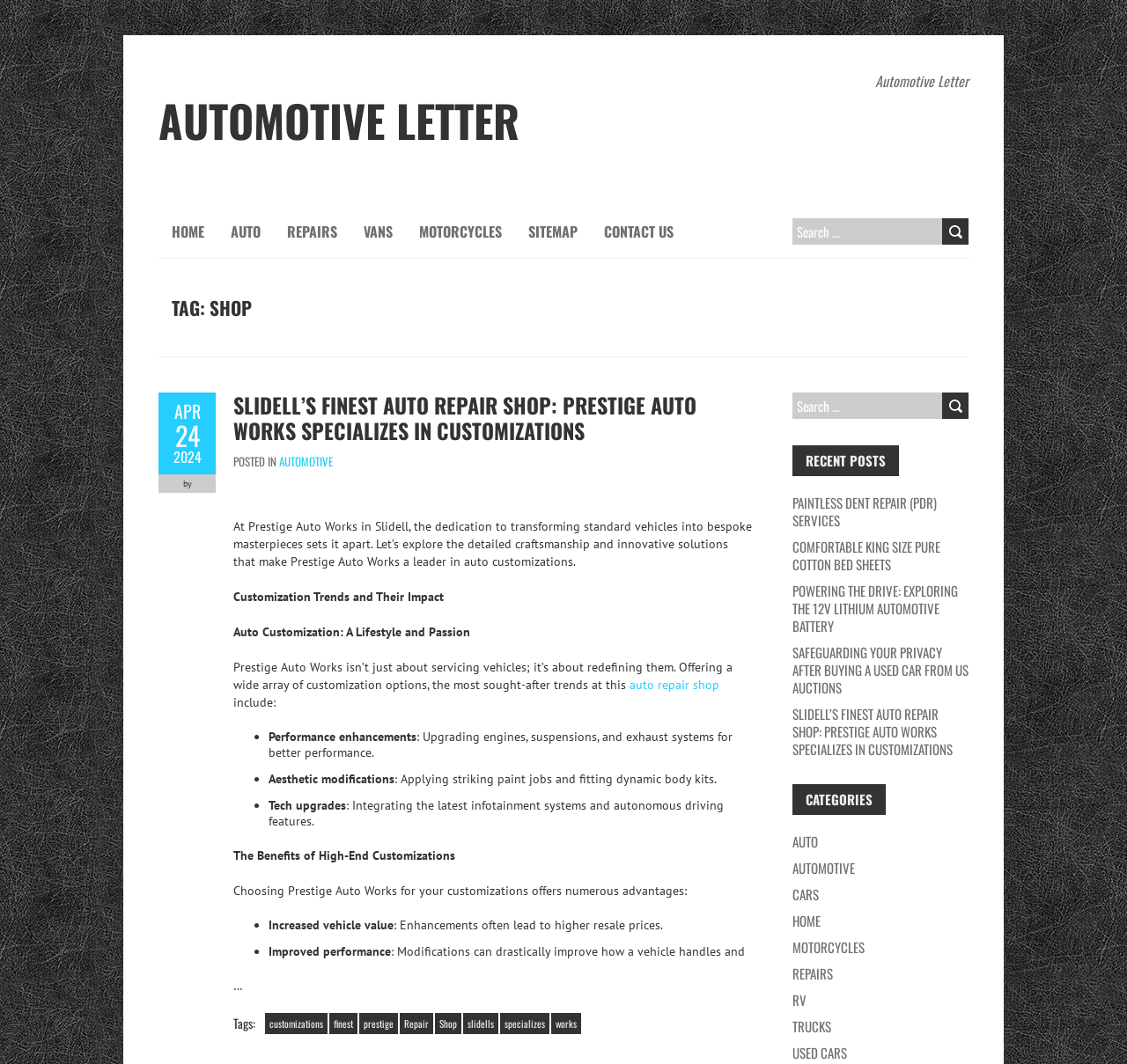Please locate the clickable area by providing the bounding box coordinates to follow this instruction: "Explore recent posts".

[0.703, 0.419, 0.798, 0.447]